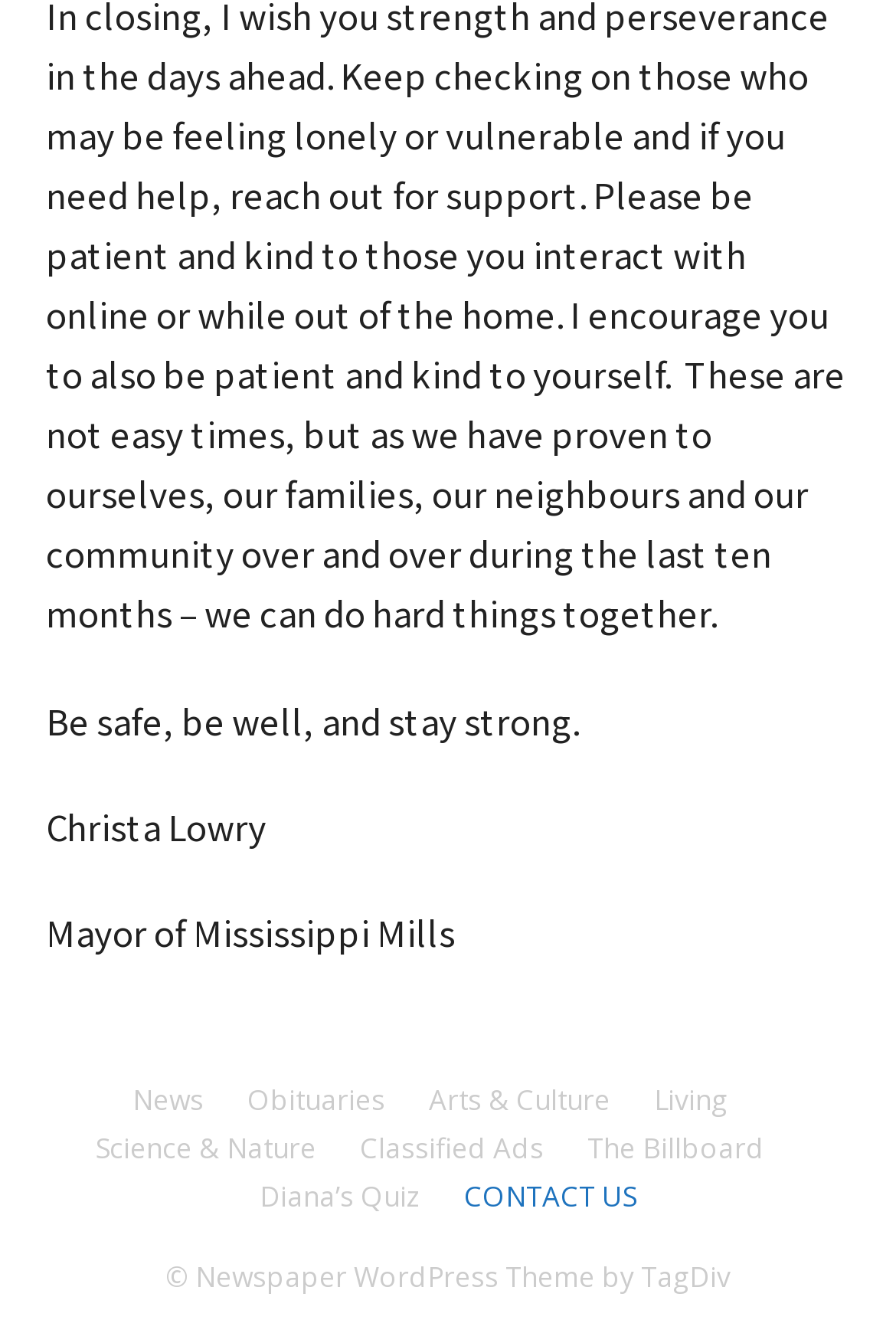Could you highlight the region that needs to be clicked to execute the instruction: "Visit Obituaries"?

[0.276, 0.81, 0.429, 0.841]